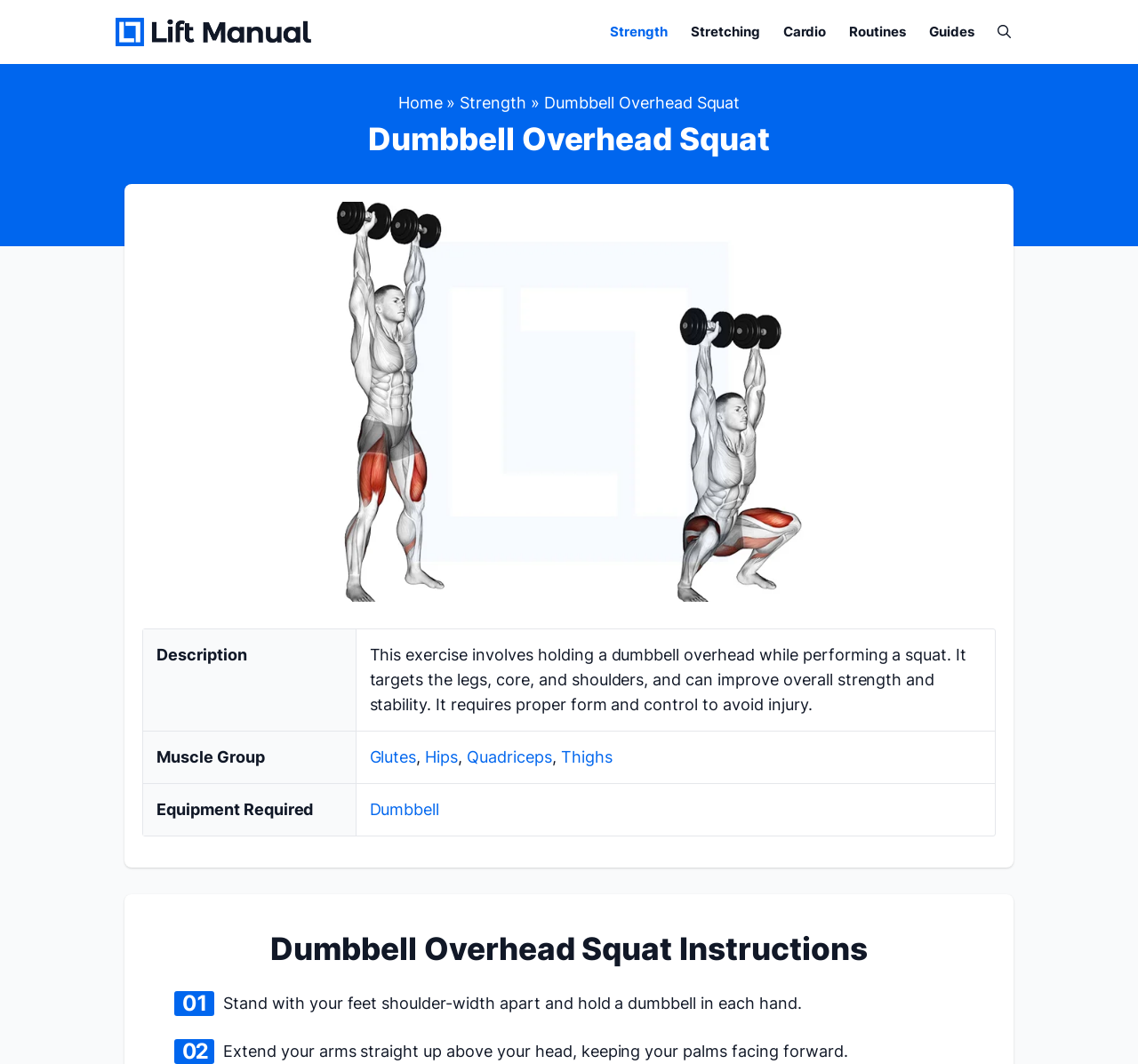Locate the bounding box of the UI element defined by this description: "Home". The coordinates should be given as four float numbers between 0 and 1, formatted as [left, top, right, bottom].

[0.35, 0.088, 0.389, 0.105]